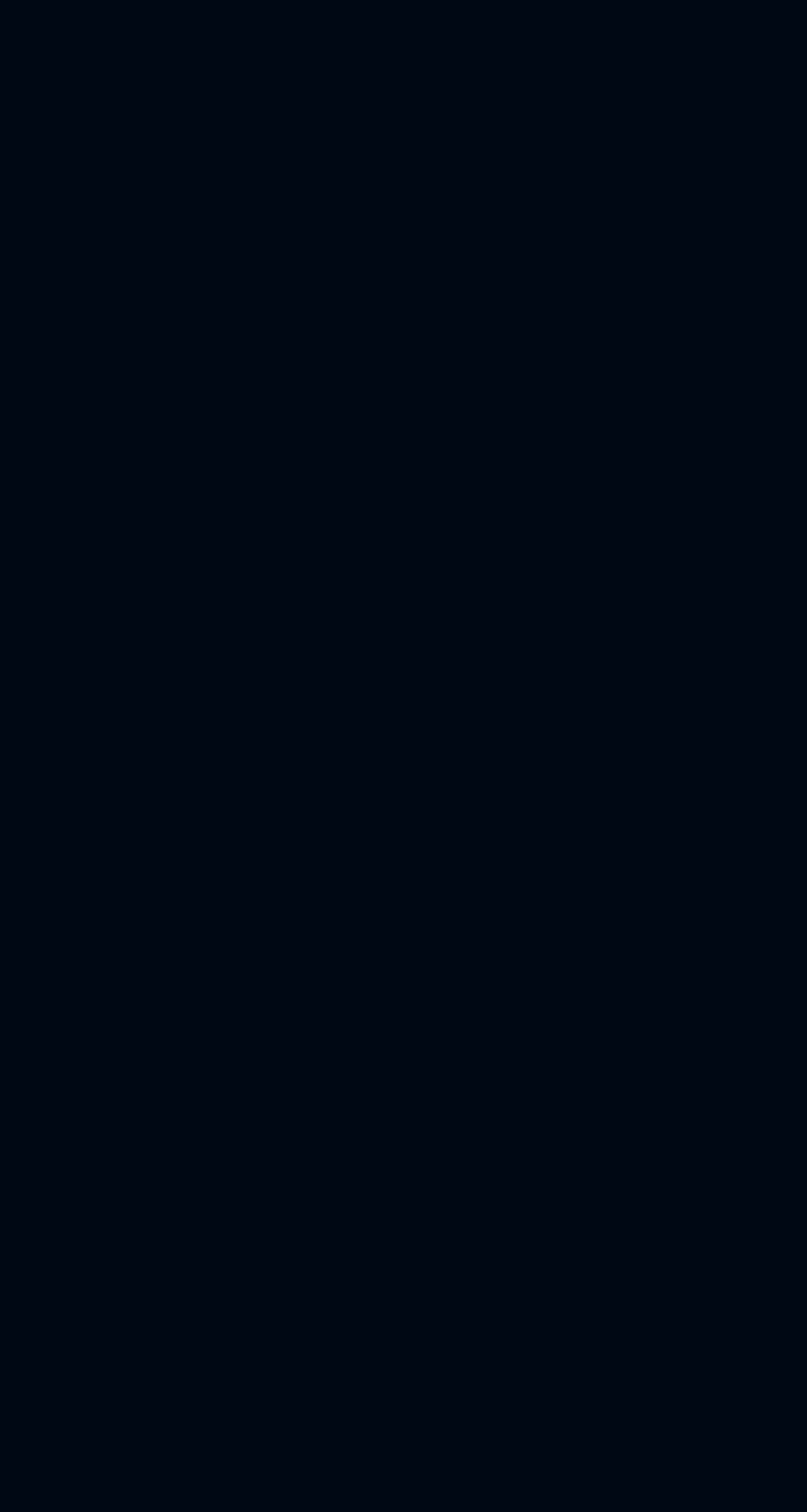How many categories have only one item?
Please look at the screenshot and answer using one word or phrase.

2